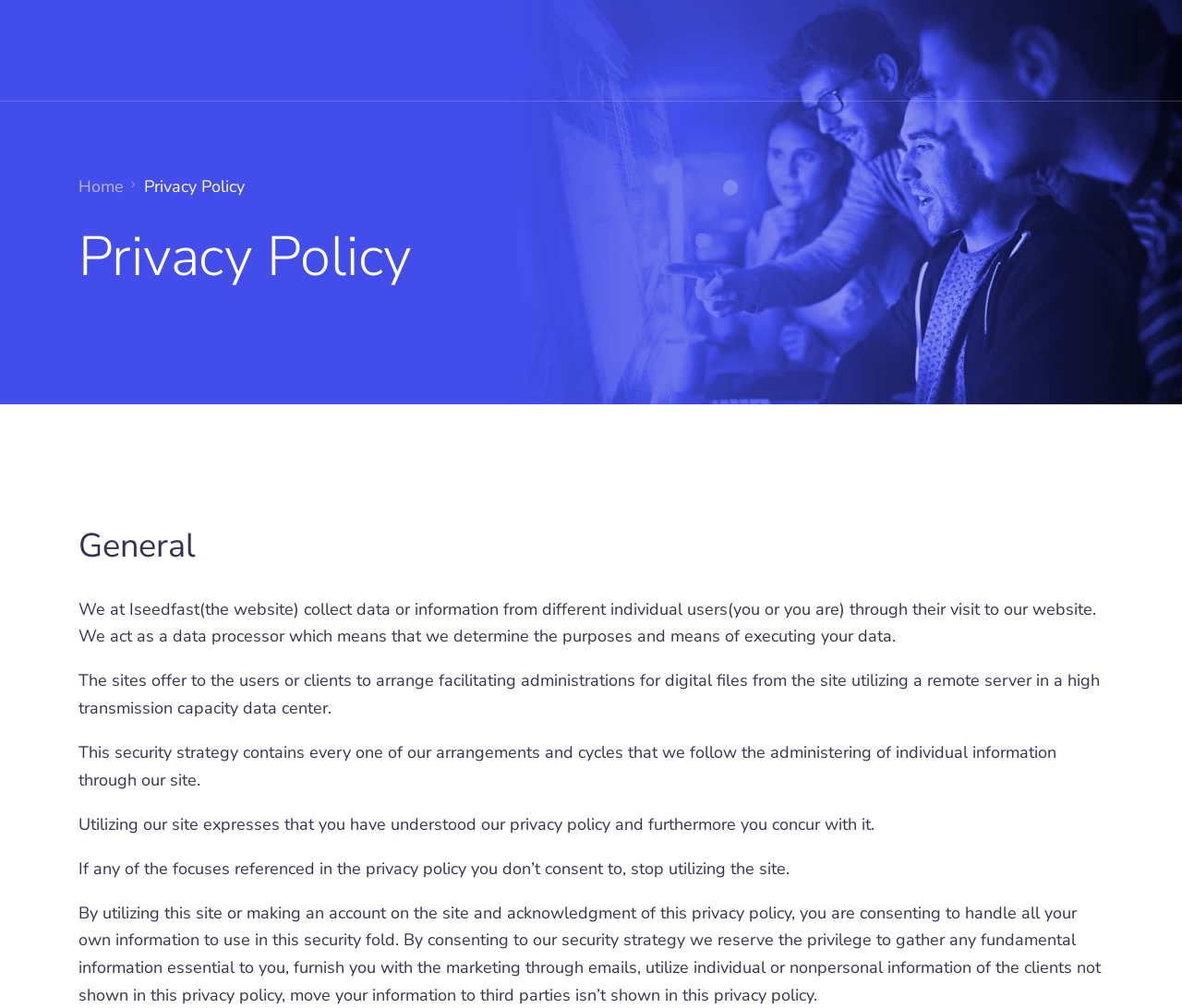What is required to use the website?
Craft a detailed and extensive response to the question.

By utilizing the website or making an account on the website, users are consenting to the privacy policy, which means they have understood and agreed to the website's arrangements and cycles that govern the administration of individual information through the website.